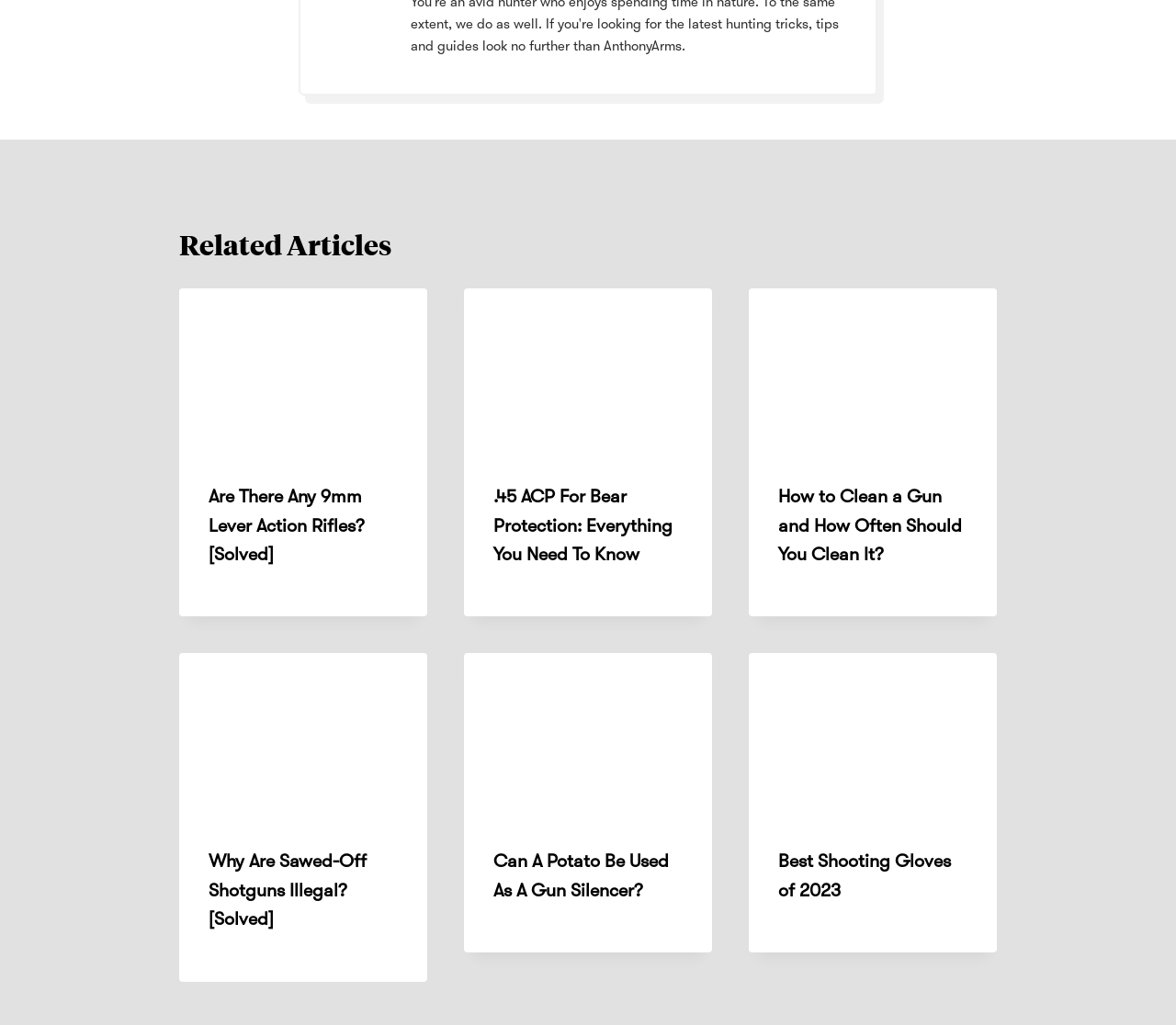Please identify the bounding box coordinates of the area I need to click to accomplish the following instruction: "Learn how to clean a gun".

[0.637, 0.282, 0.848, 0.443]